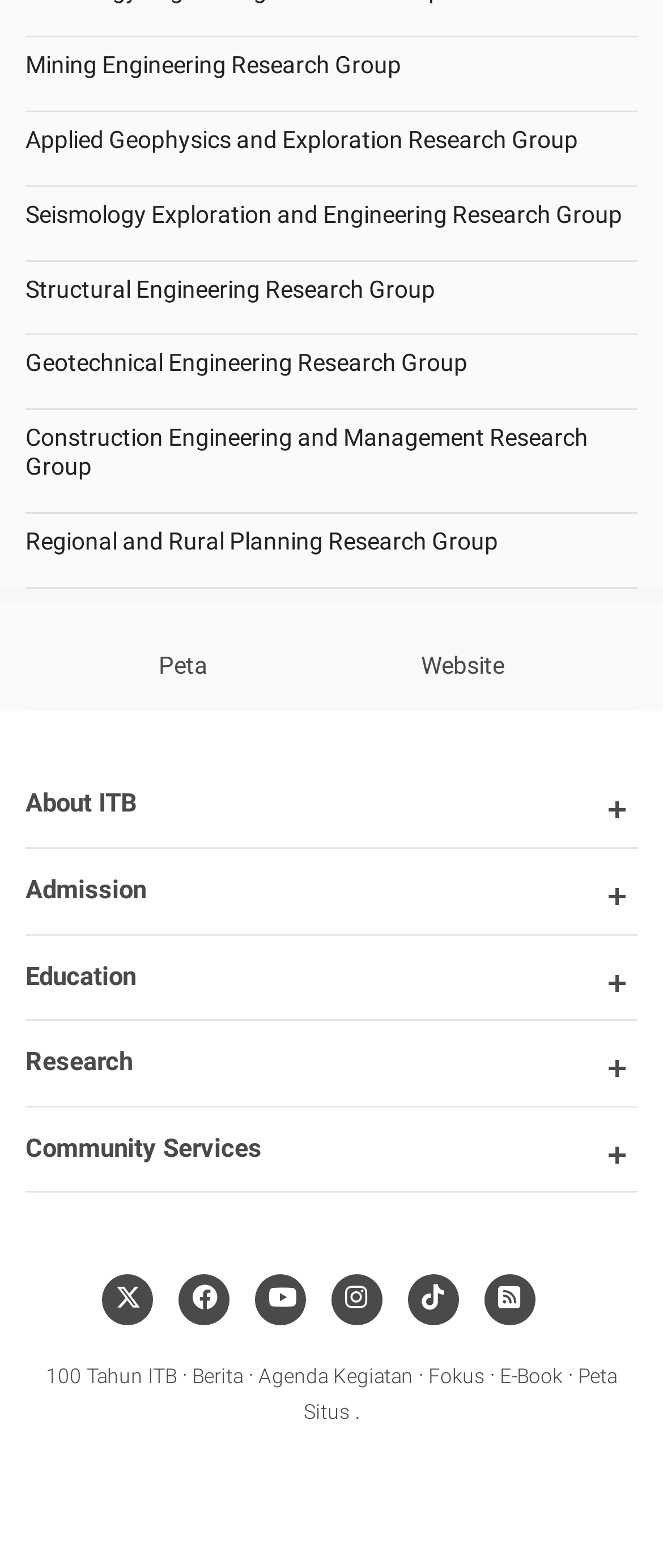Identify the bounding box coordinates for the element that needs to be clicked to fulfill this instruction: "Explore addiction treatment options". Provide the coordinates in the format of four float numbers between 0 and 1: [left, top, right, bottom].

None